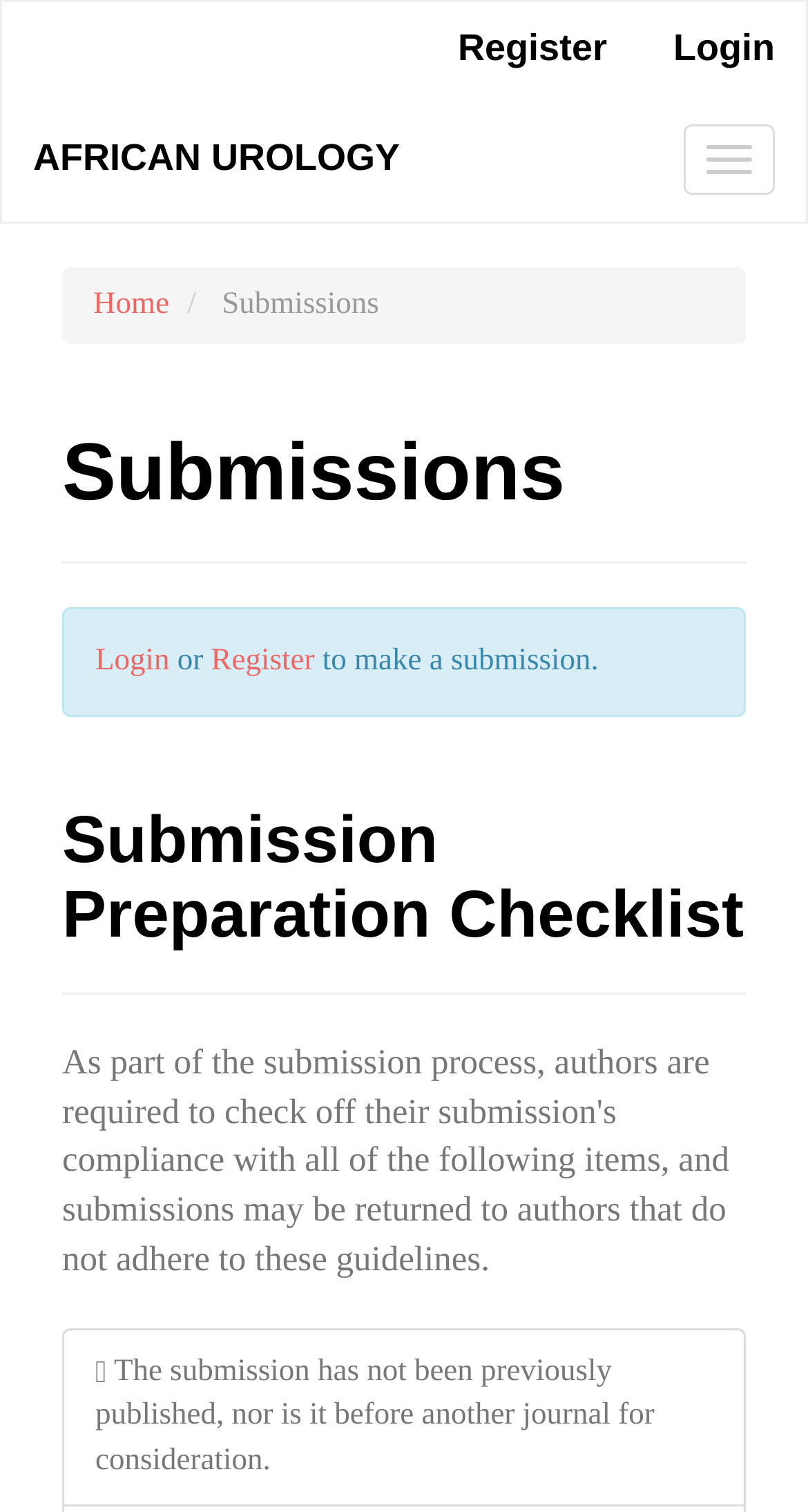Identify the bounding box coordinates of the region that needs to be clicked to carry out this instruction: "Click on Login to make a submission". Provide these coordinates as four float numbers ranging from 0 to 1, i.e., [left, top, right, bottom].

[0.118, 0.426, 0.21, 0.448]